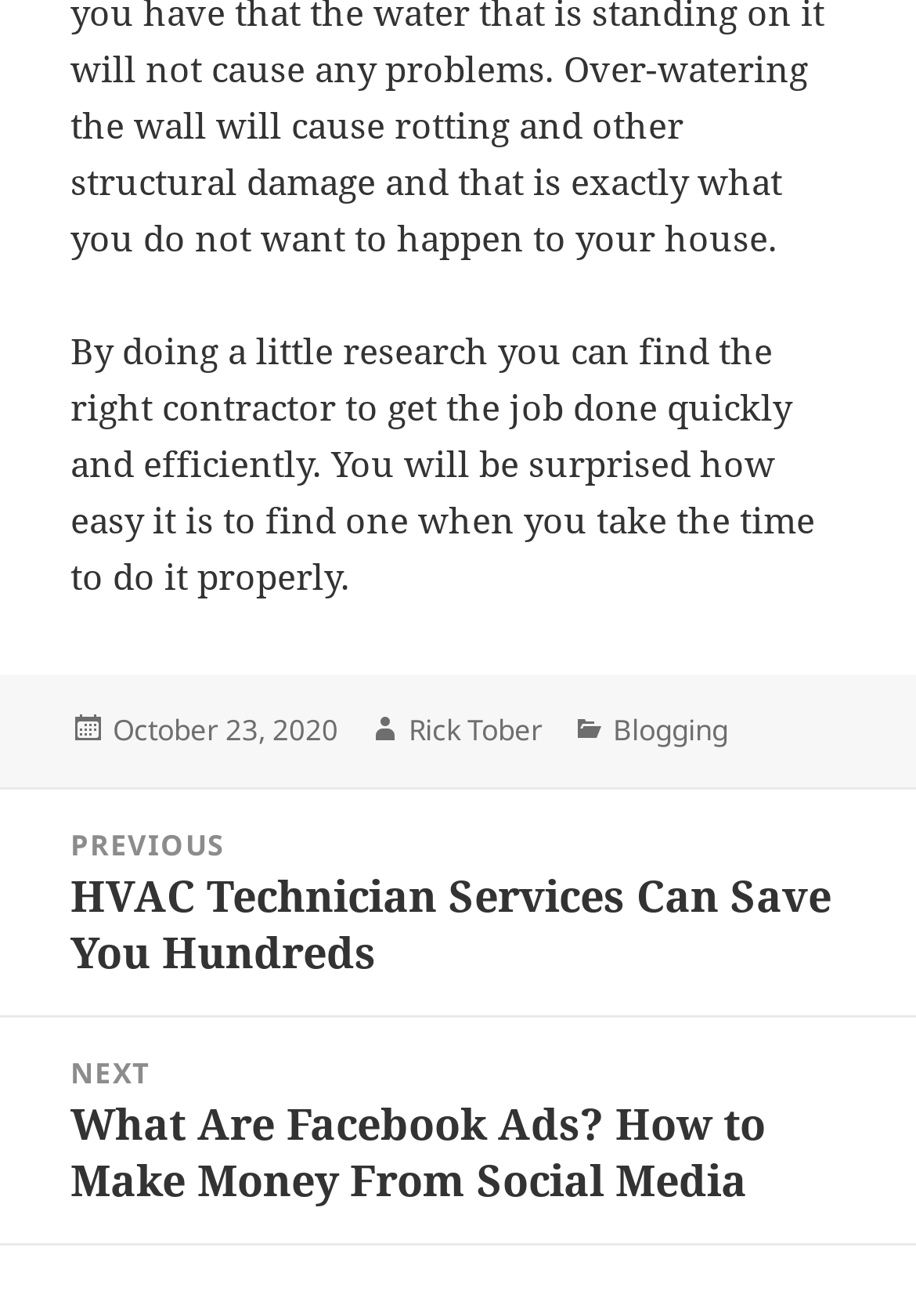Refer to the image and offer a detailed explanation in response to the question: What is the title of the previous post?

The title of the previous post can be found in the navigation section, where it is mentioned as 'Previous post: HVAC Technician Services Can Save You Hundreds'.